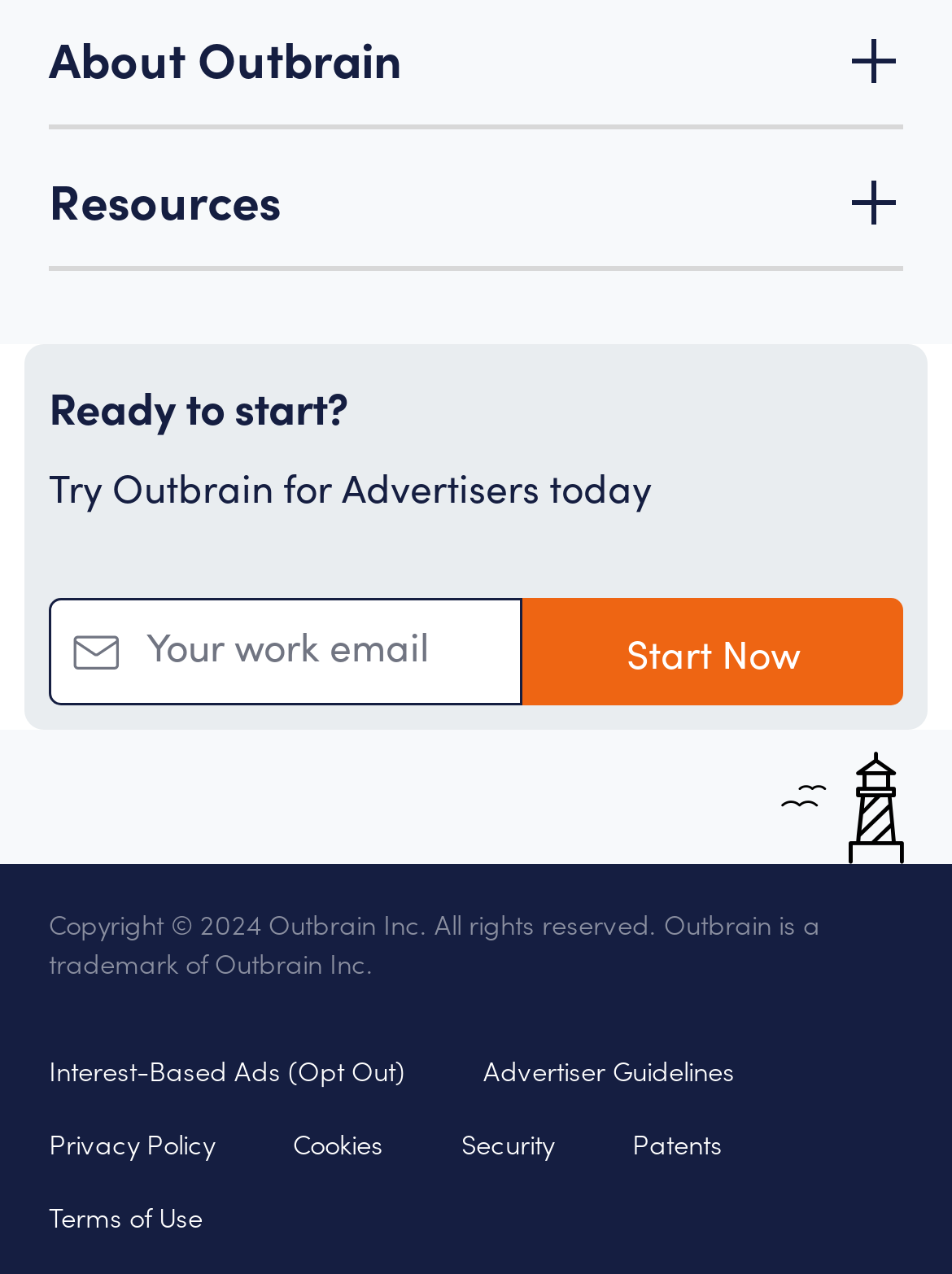Please identify the bounding box coordinates of the clickable area that will fulfill the following instruction: "Visit 'Outbrain Academy'". The coordinates should be in the format of four float numbers between 0 and 1, i.e., [left, top, right, bottom].

[0.051, 0.316, 0.408, 0.358]